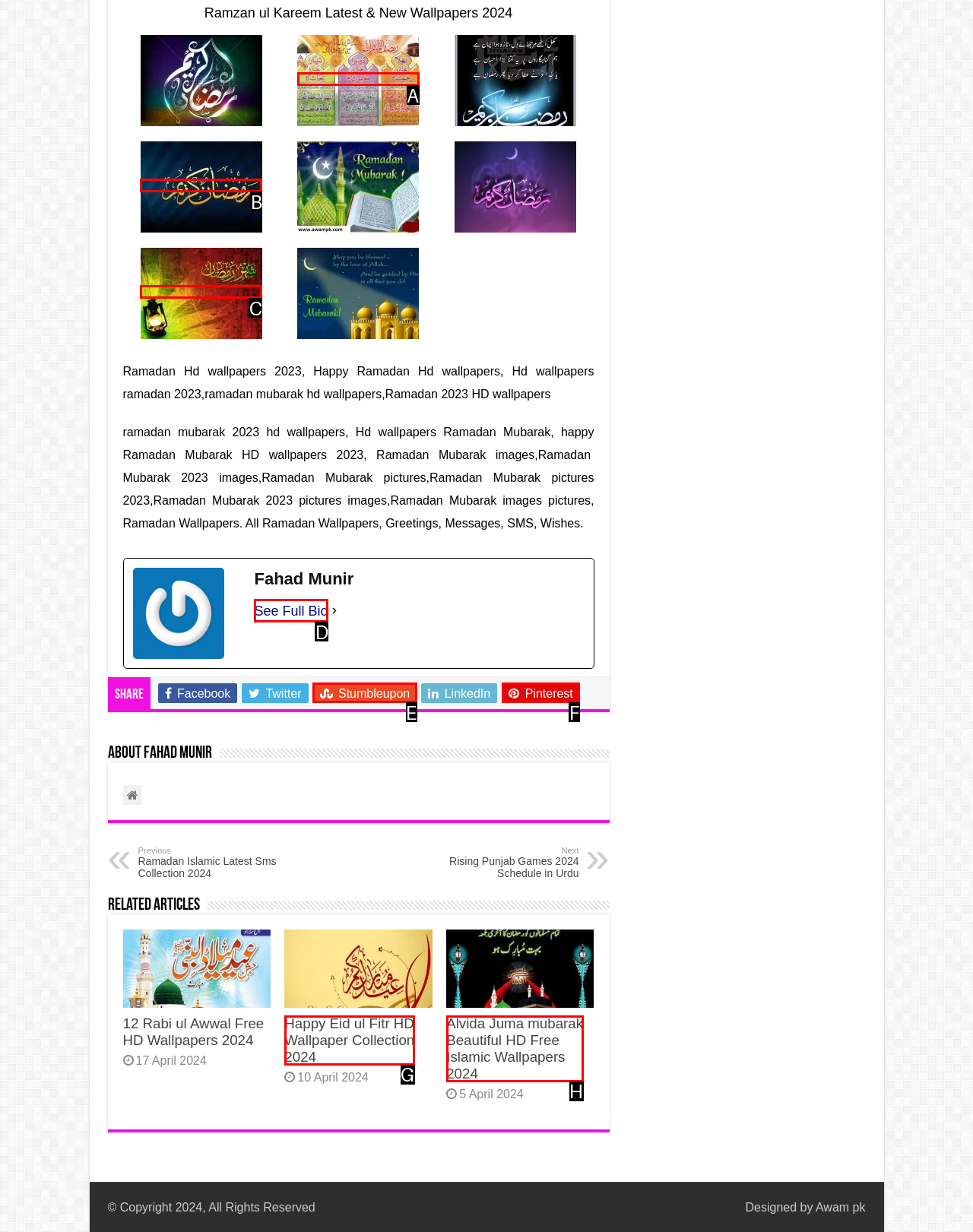Choose the letter that best represents the description: See Full Bio. Provide the letter as your response.

D